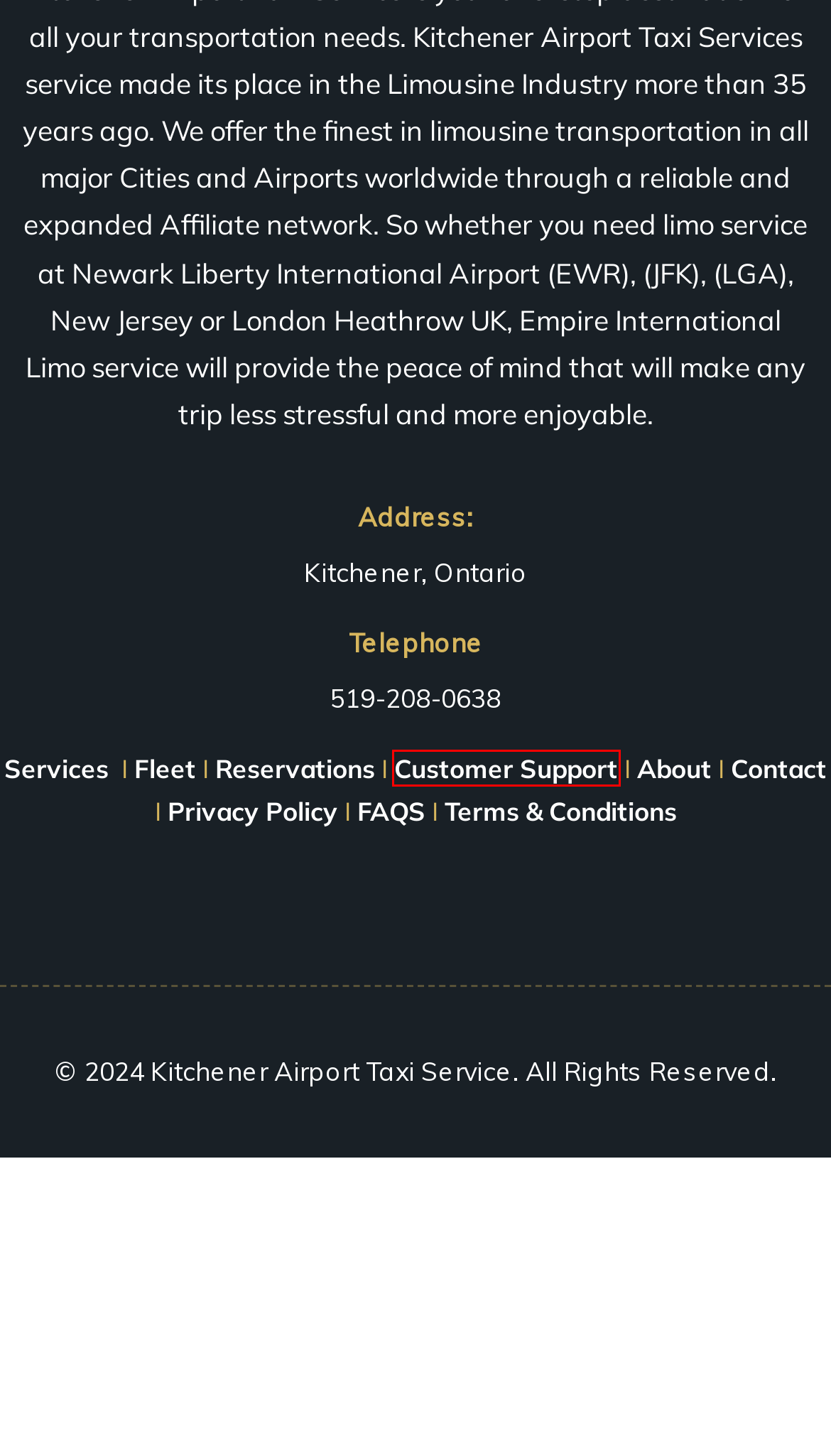You are given a screenshot depicting a webpage with a red bounding box around a UI element. Select the description that best corresponds to the new webpage after clicking the selected element. Here are the choices:
A. Customer Support – Kitchener Airport Taxi Service
B. Reservations – Kitchener Airport Taxi Service
C. Terms and Conditions – Kitchener Airport Taxi Service
D. Services – Kitchener Airport Taxi Service
E. Fleet – Kitchener Airport Taxi Service
F. Frequently Asked Questions – Kitchener Airport Taxi Service
G. Contact Us – Kitchener Airport Taxi Service
H. Privacy Policy – Kitchener Airport Taxi Service

A